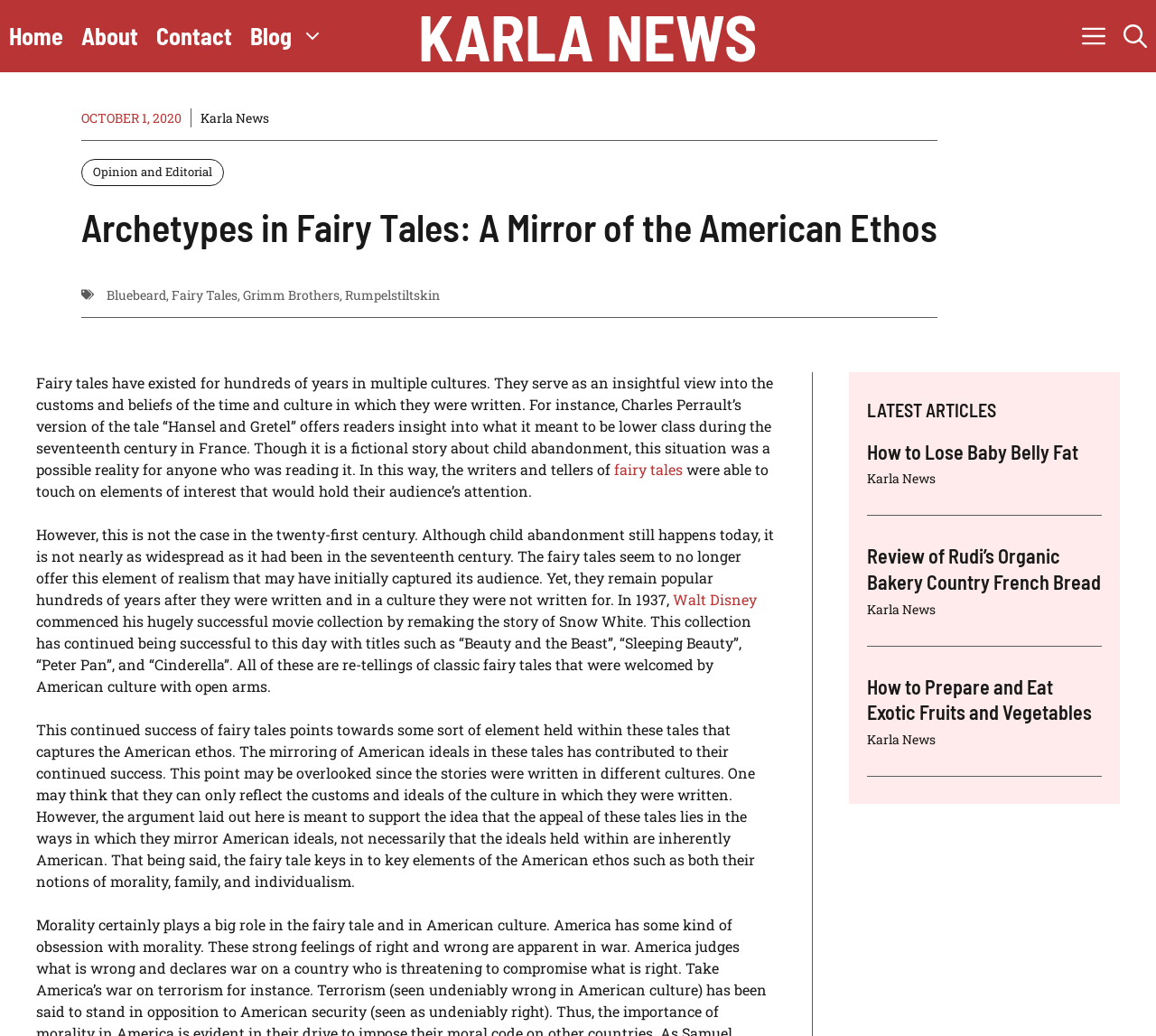Identify the bounding box coordinates for the element you need to click to achieve the following task: "Sign in". Provide the bounding box coordinates as four float numbers between 0 and 1, in the form [left, top, right, bottom].

None